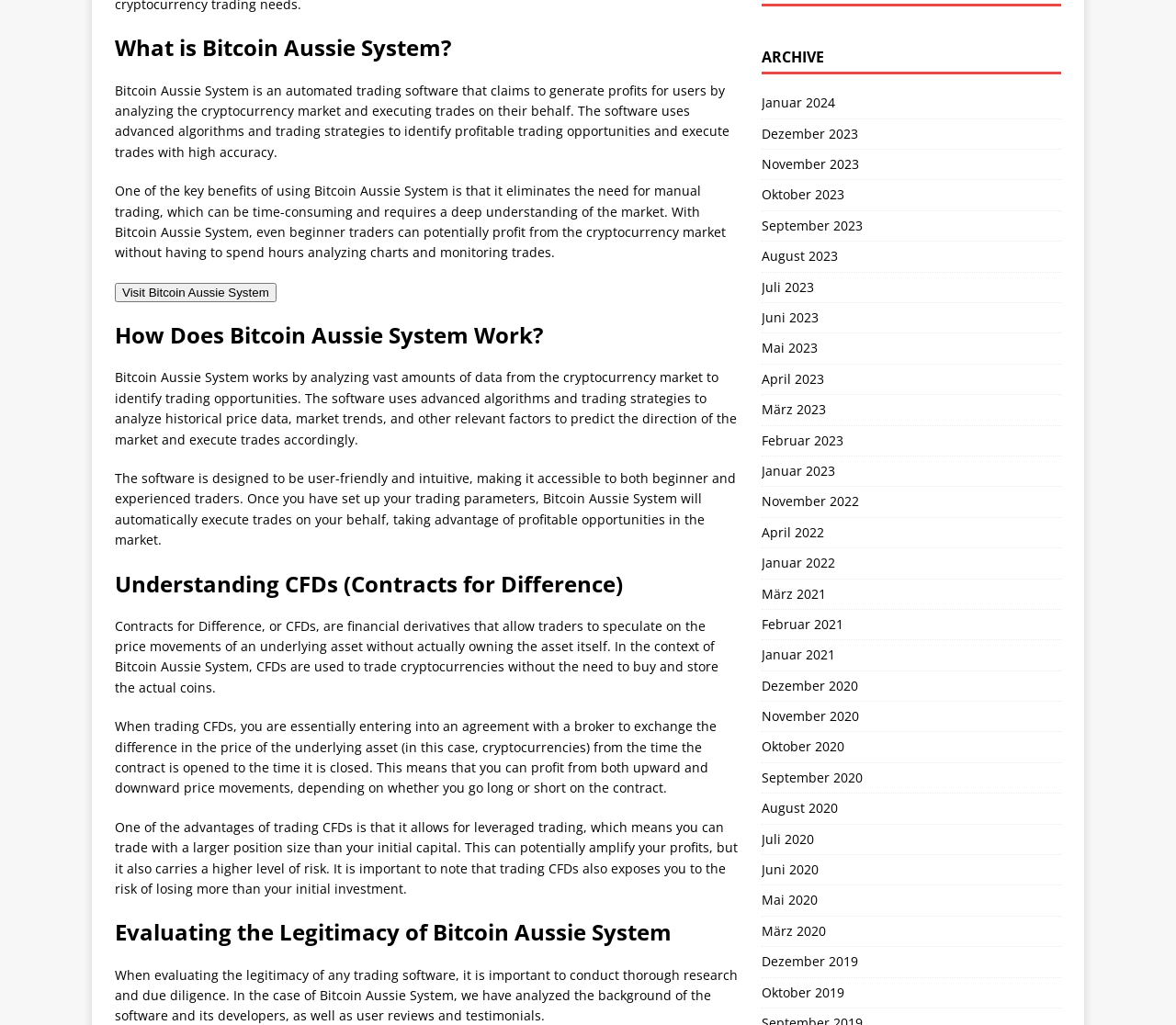Ascertain the bounding box coordinates for the UI element detailed here: "society and culture". The coordinates should be provided as [left, top, right, bottom] with each value being a float between 0 and 1.

None